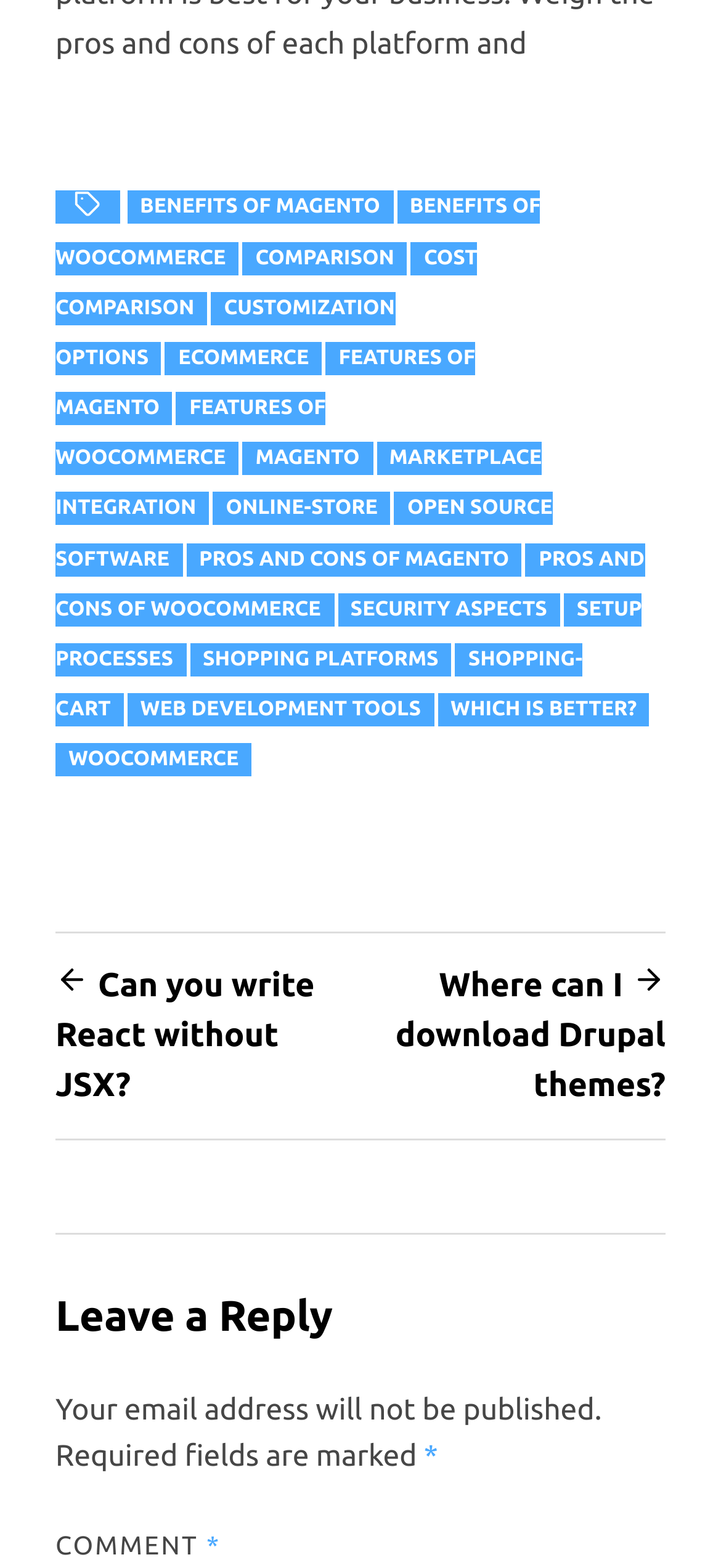Using the provided element description "ecommerce", determine the bounding box coordinates of the UI element.

[0.229, 0.218, 0.447, 0.239]